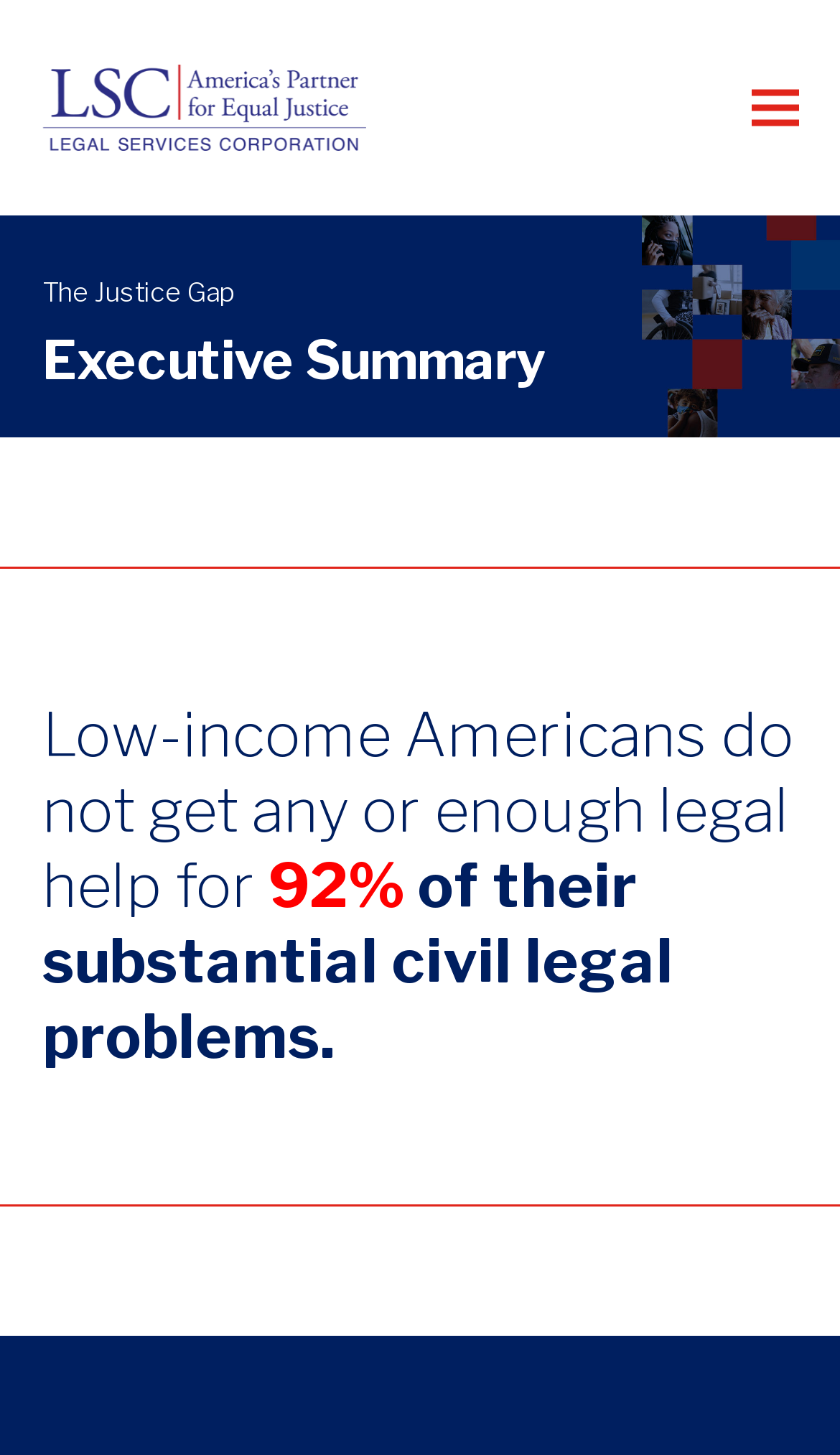Create a detailed summary of the webpage's content and design.

The webpage is titled "Executive Summary | The Justice Gap Report" and has a prominent header "The Justice Gap Executive Summary" at the top. Below the header, there is a paragraph of text that summarizes the main issue, stating that "Low-income Americans do not get any or enough legal help for 92% of their substantial civil legal problems." This text is divided into three parts, with the percentage "92%" standing out in the middle.

To the top-left of the header, there is a link and an image, both labeled "The Justice Gap Report", which likely serves as a logo or a navigation element. On the opposite side, at the top-right corner, there is a button labeled "Toggle mobile menu", which is currently not expanded.

The layout of the webpage is organized, with a clear hierarchy of elements. The header and the paragraph of text are centered, while the link and image are positioned to the left, and the button is placed to the right. Overall, the webpage appears to be focused on presenting a concise summary of a report, with a clear and easy-to-read layout.